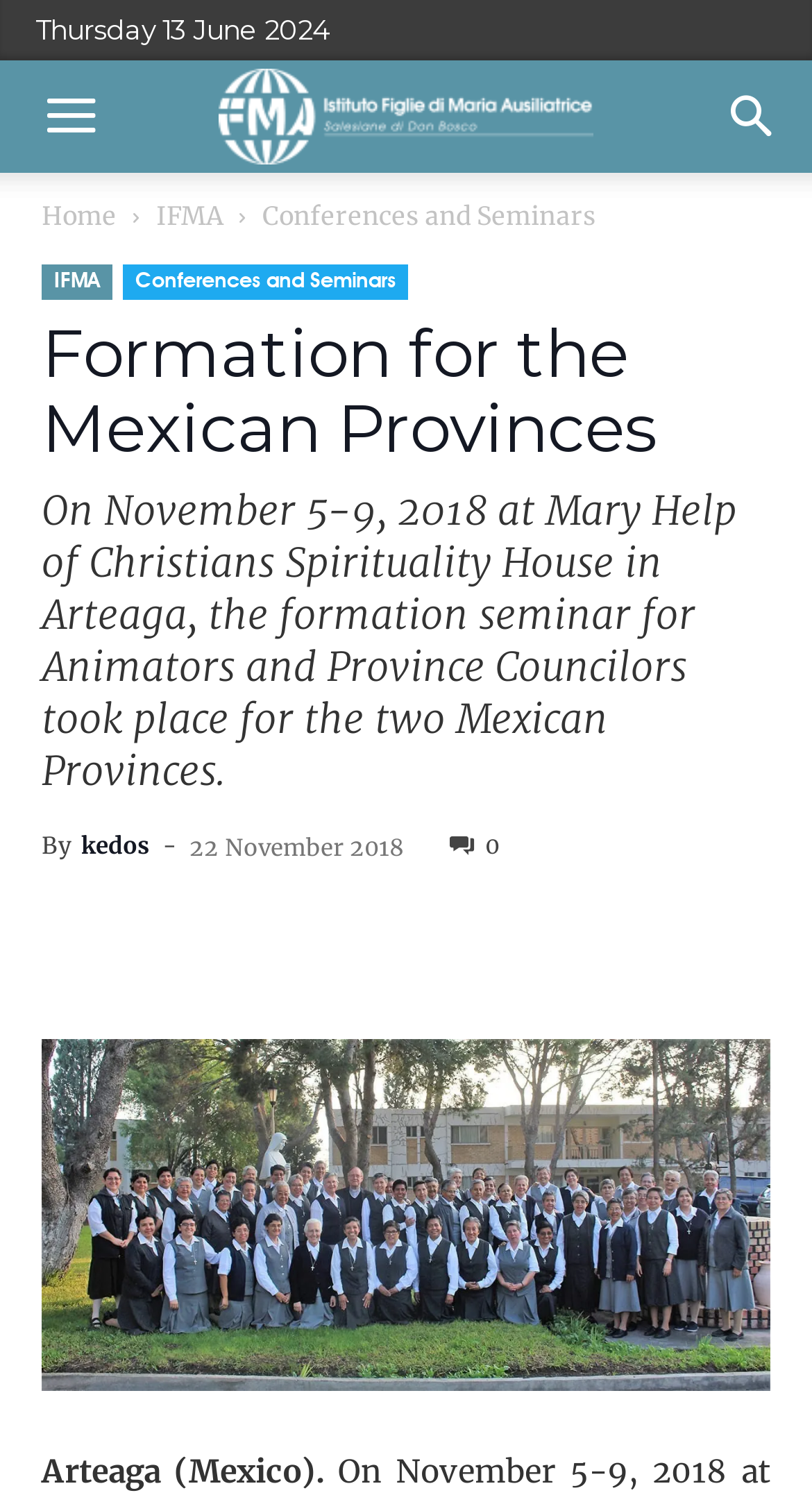Please find and generate the text of the main heading on the webpage.

Formation for the Mexican Provinces